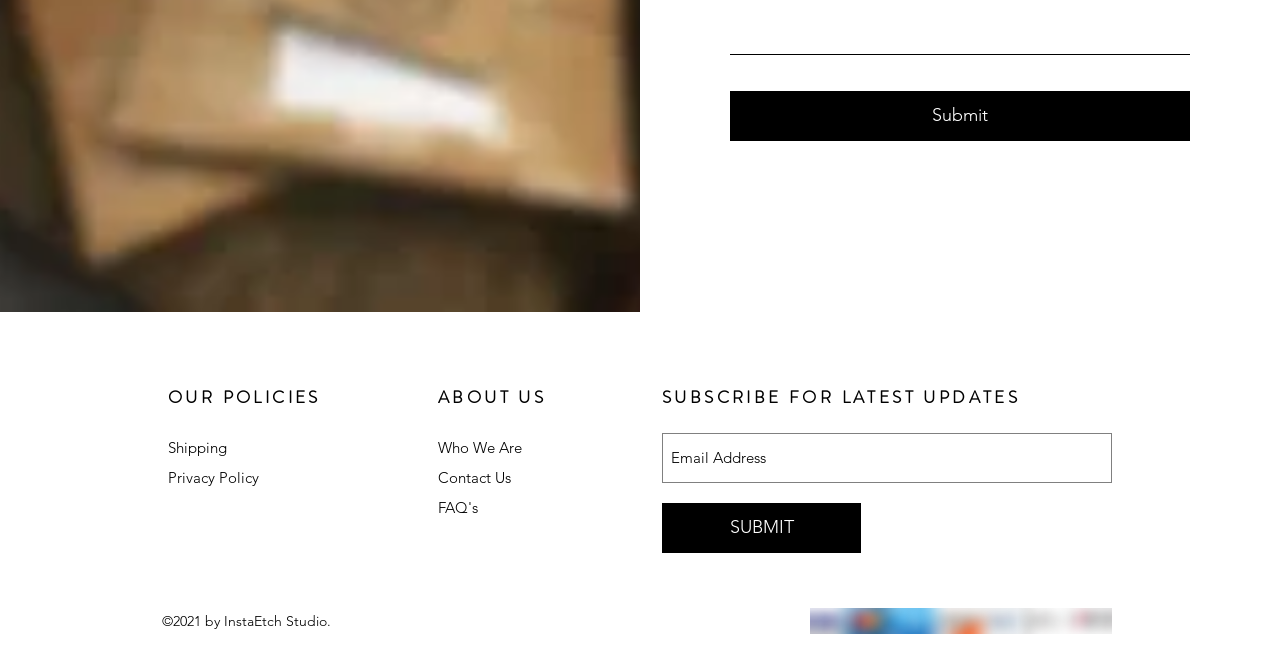Provide a brief response to the question using a single word or phrase: 
What type of icons are displayed in the footer?

Credit card